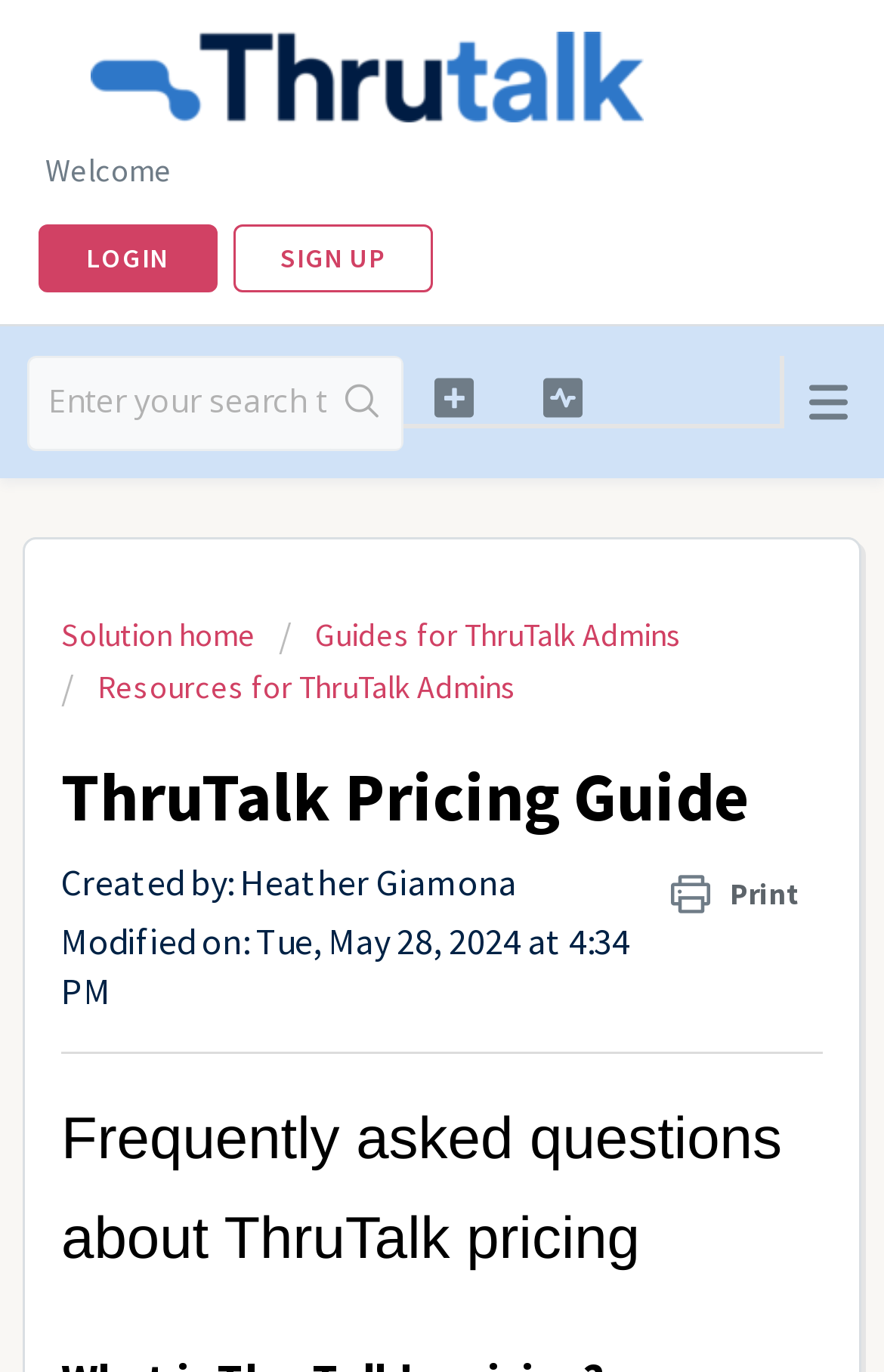Use a single word or phrase to answer this question: 
What is the text above the login button?

Welcome